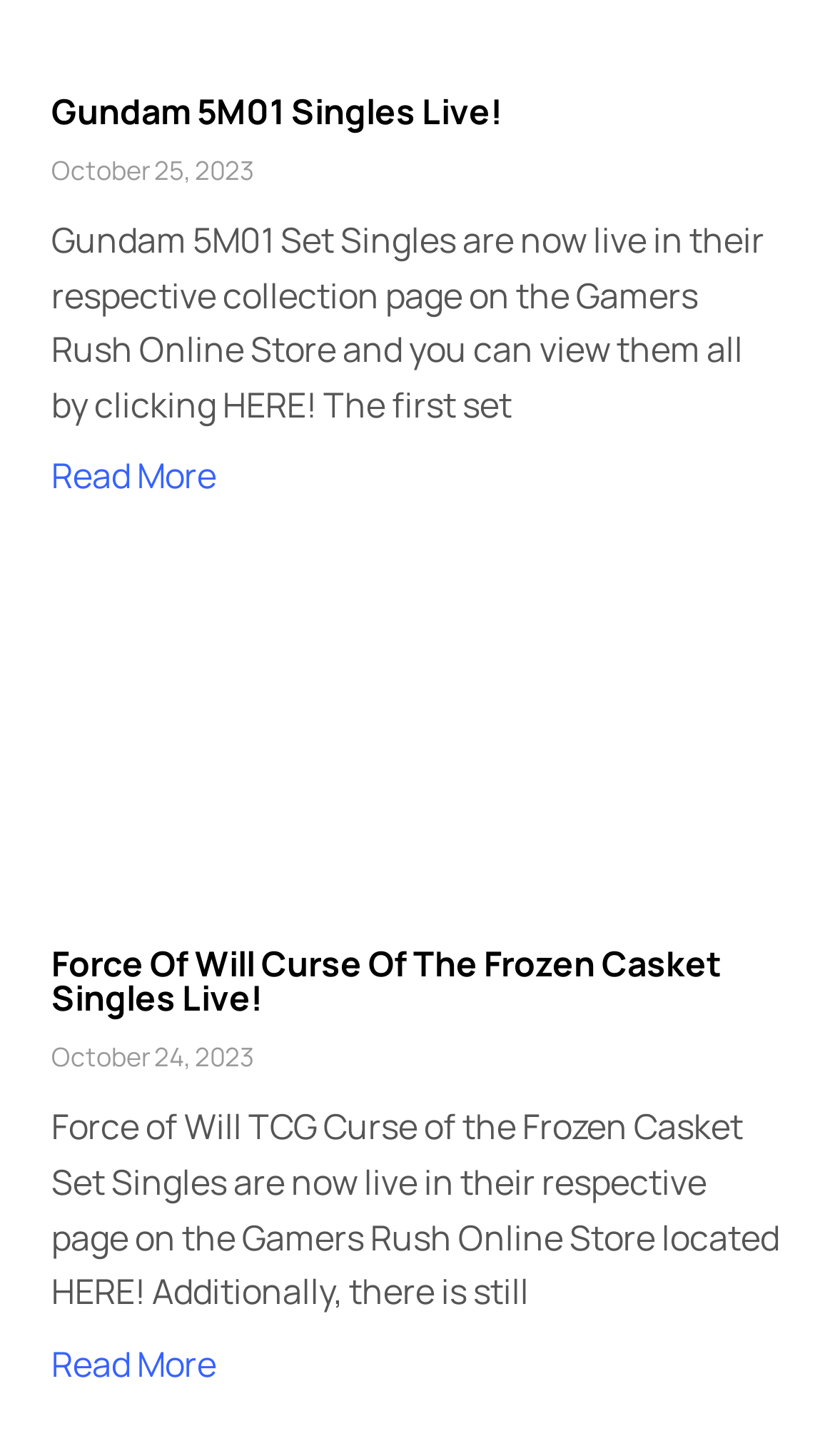Identify the bounding box coordinates for the UI element described by the following text: "Gundam 5M01 Singles Live!". Provide the coordinates as four float numbers between 0 and 1, in the format [left, top, right, bottom].

[0.062, 0.06, 0.603, 0.093]